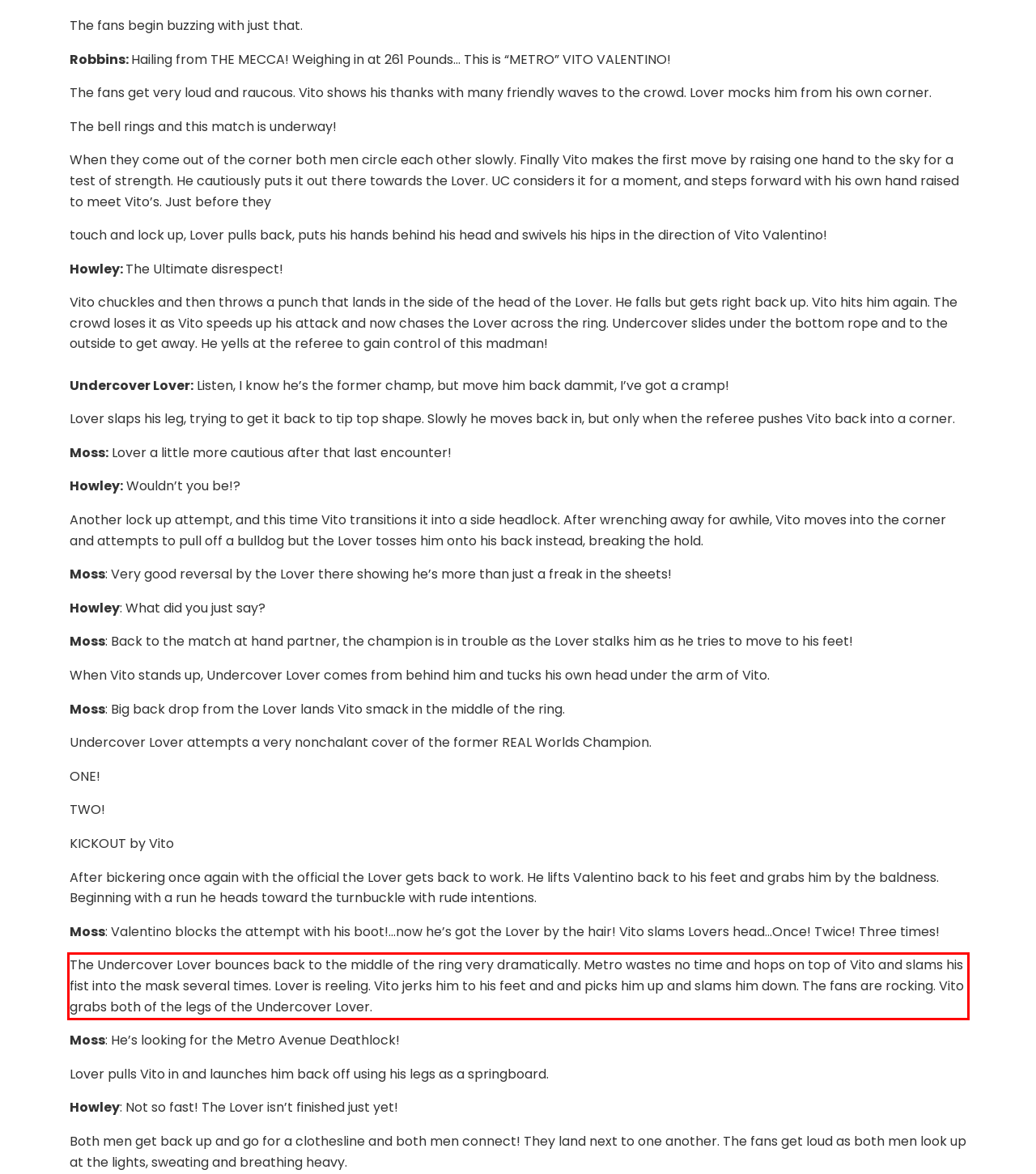Please identify the text within the red rectangular bounding box in the provided webpage screenshot.

The Undercover Lover bounces back to the middle of the ring very dramatically. Metro wastes no time and hops on top of Vito and slams his fist into the mask several times. Lover is reeling. Vito jerks him to his feet and and picks him up and slams him down. The fans are rocking. Vito grabs both of the legs of the Undercover Lover.